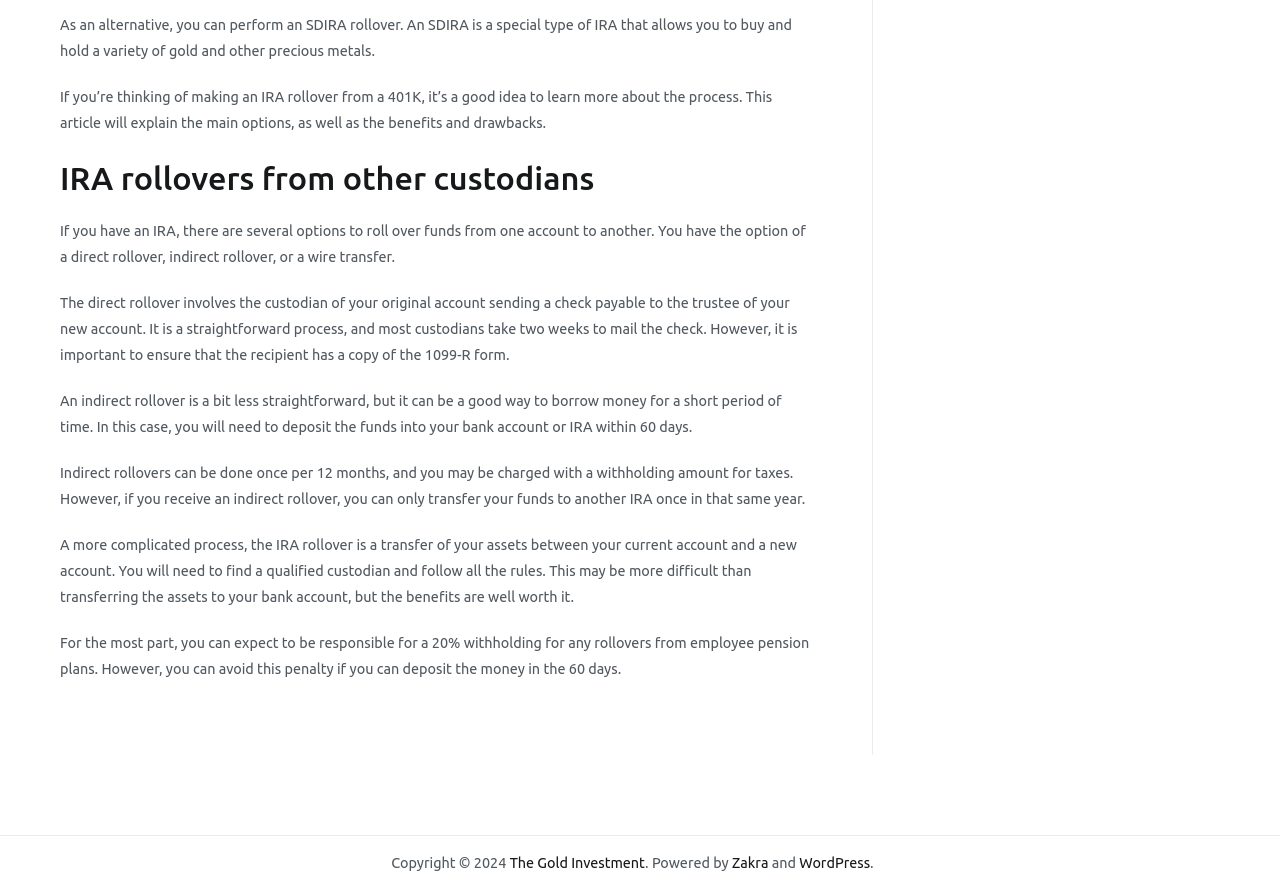Ascertain the bounding box coordinates for the UI element detailed here: "WordPress". The coordinates should be provided as [left, top, right, bottom] with each value being a float between 0 and 1.

[0.624, 0.959, 0.68, 0.977]